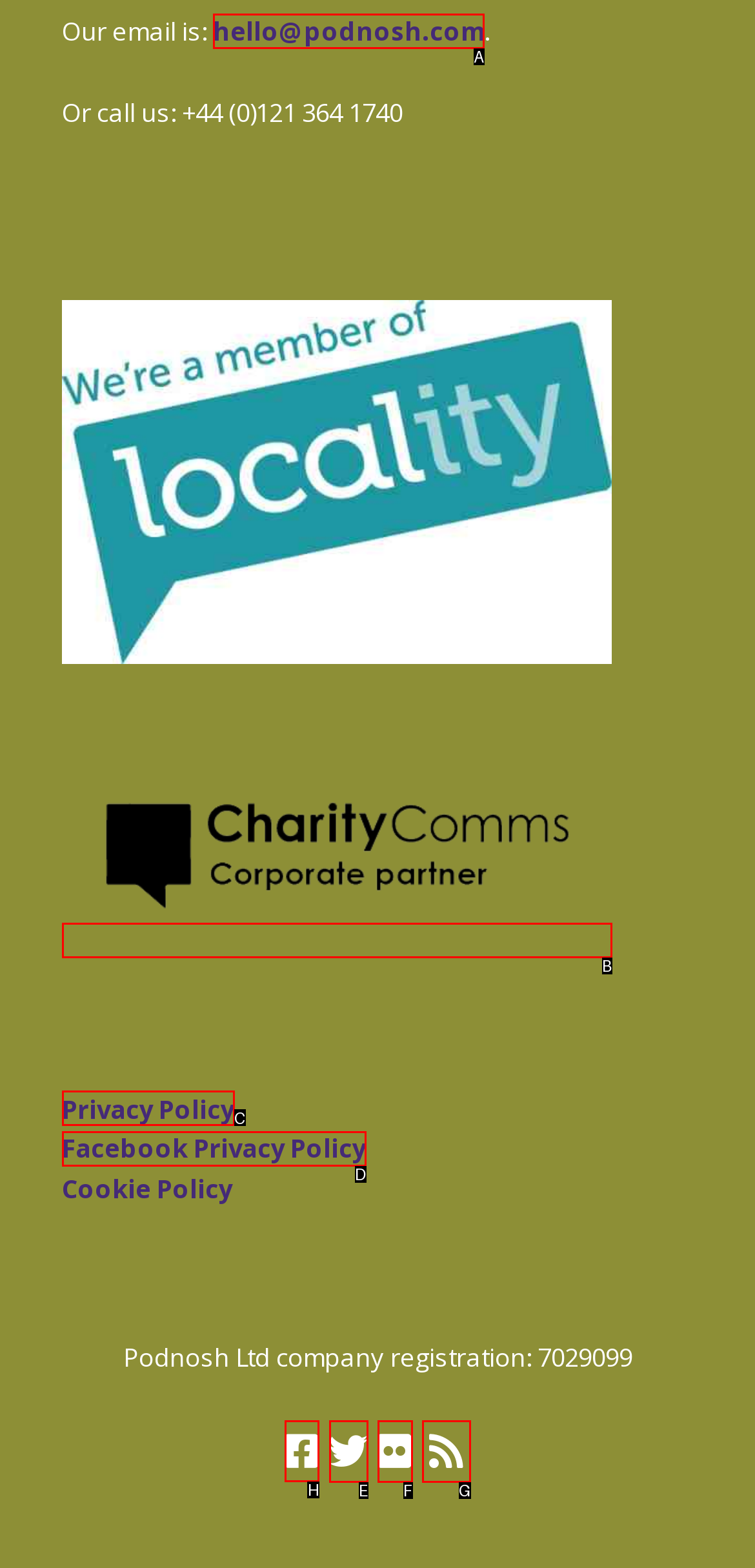Tell me which option I should click to complete the following task: Follow Podnosh on Facebook Answer with the option's letter from the given choices directly.

H